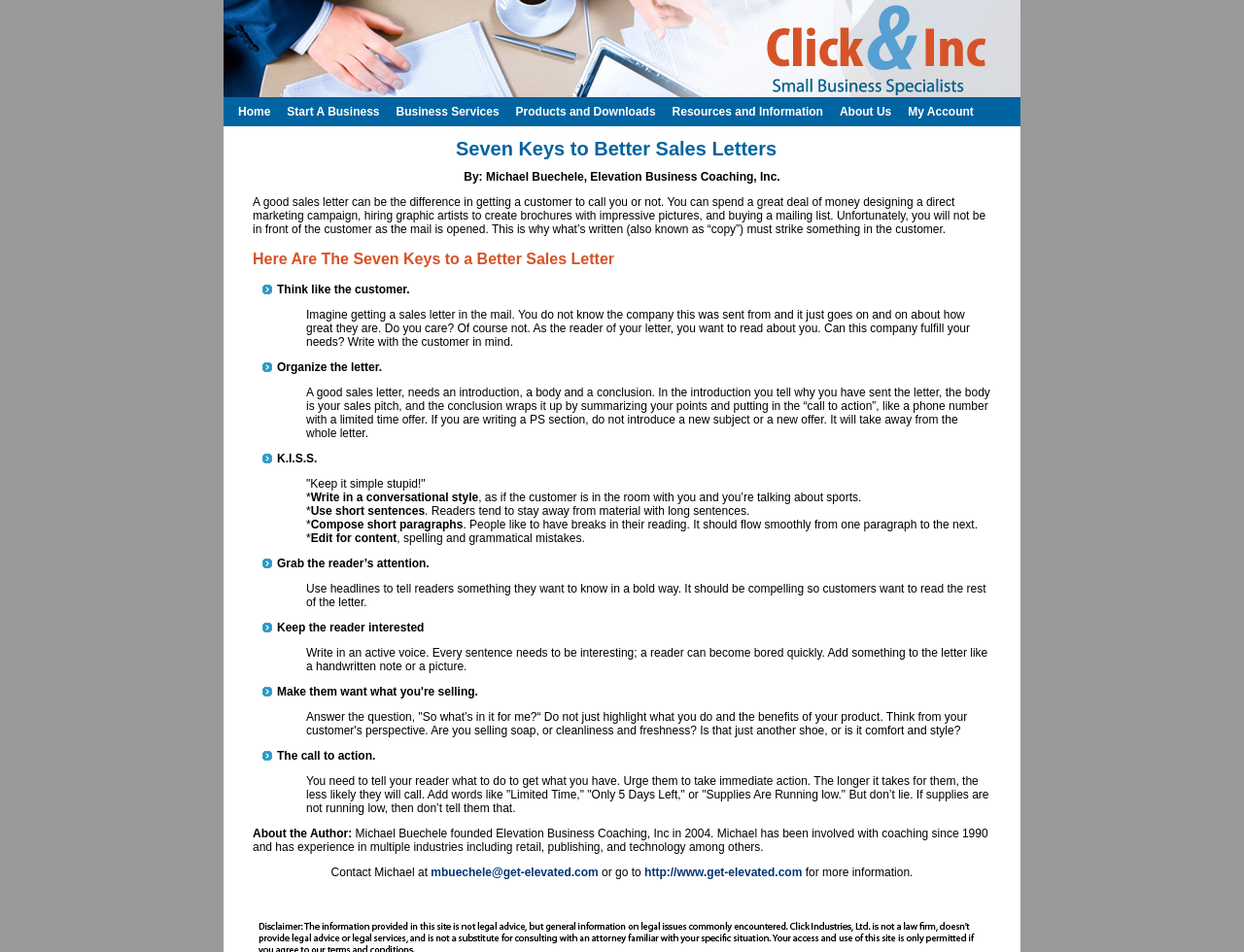Identify the bounding box coordinates necessary to click and complete the given instruction: "Go to 'Start A Business'".

[0.23, 0.102, 0.306, 0.133]